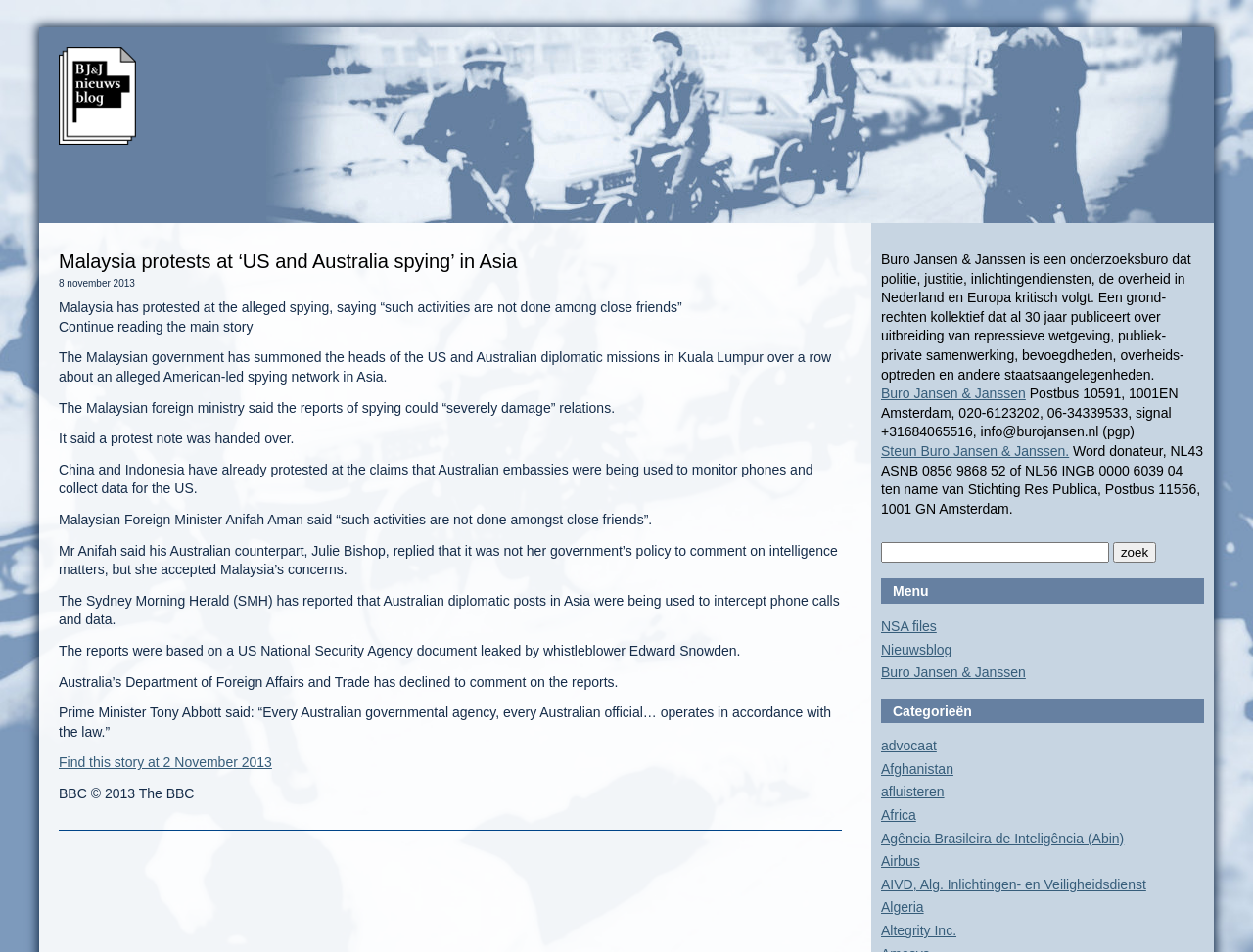What is the name of the whistleblower mentioned in the article?
Using the information presented in the image, please offer a detailed response to the question.

The article mentions a US National Security Agency document leaked by whistleblower Edward Snowden, which is the source of the information about spying in Asia.